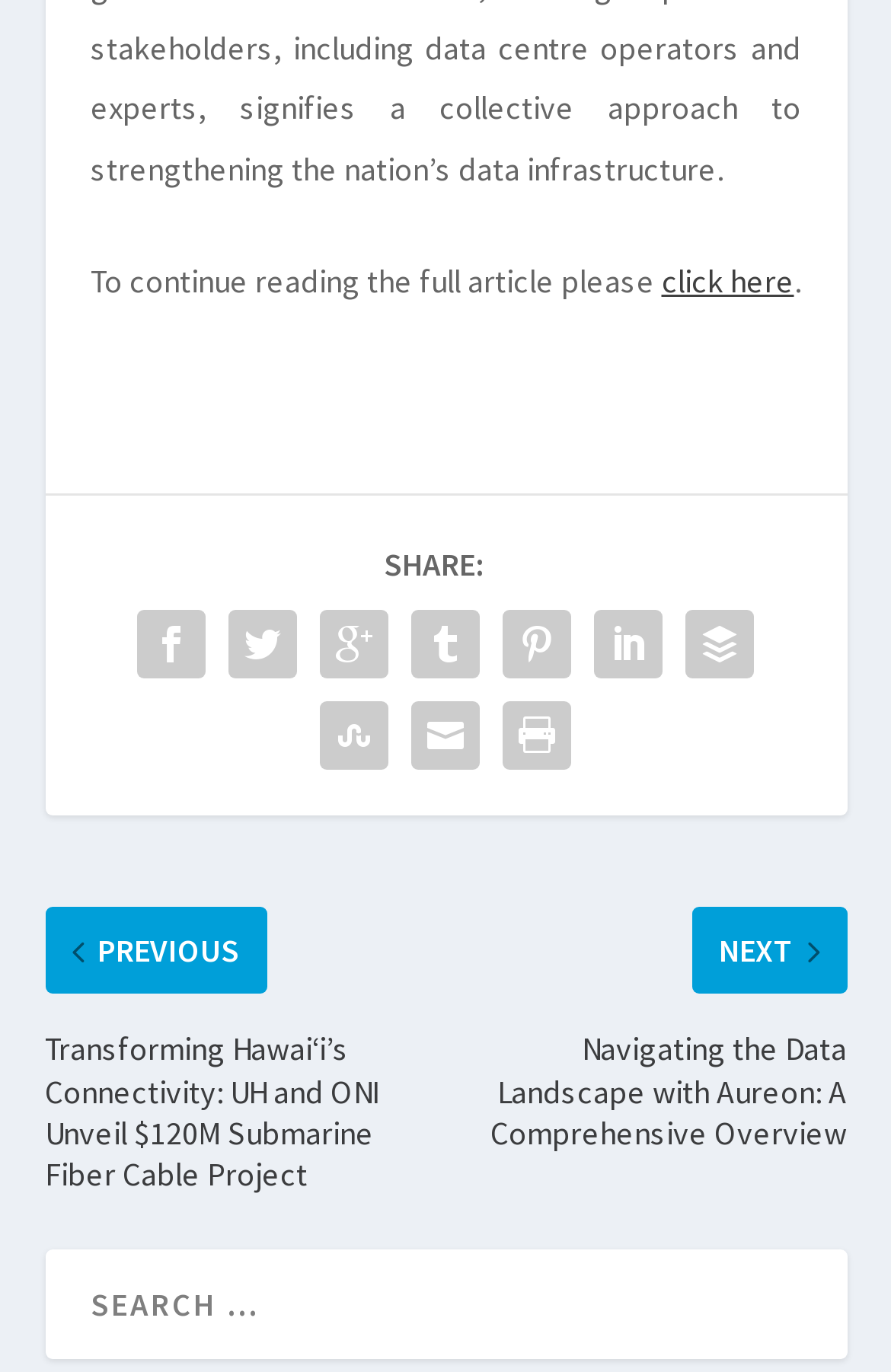By analyzing the image, answer the following question with a detailed response: How many elements are there on the webpage?

There are 14 elements on the webpage, including the root element, static text, links, and search boxes, which can be identified by their unique IDs and bounding box coordinates.